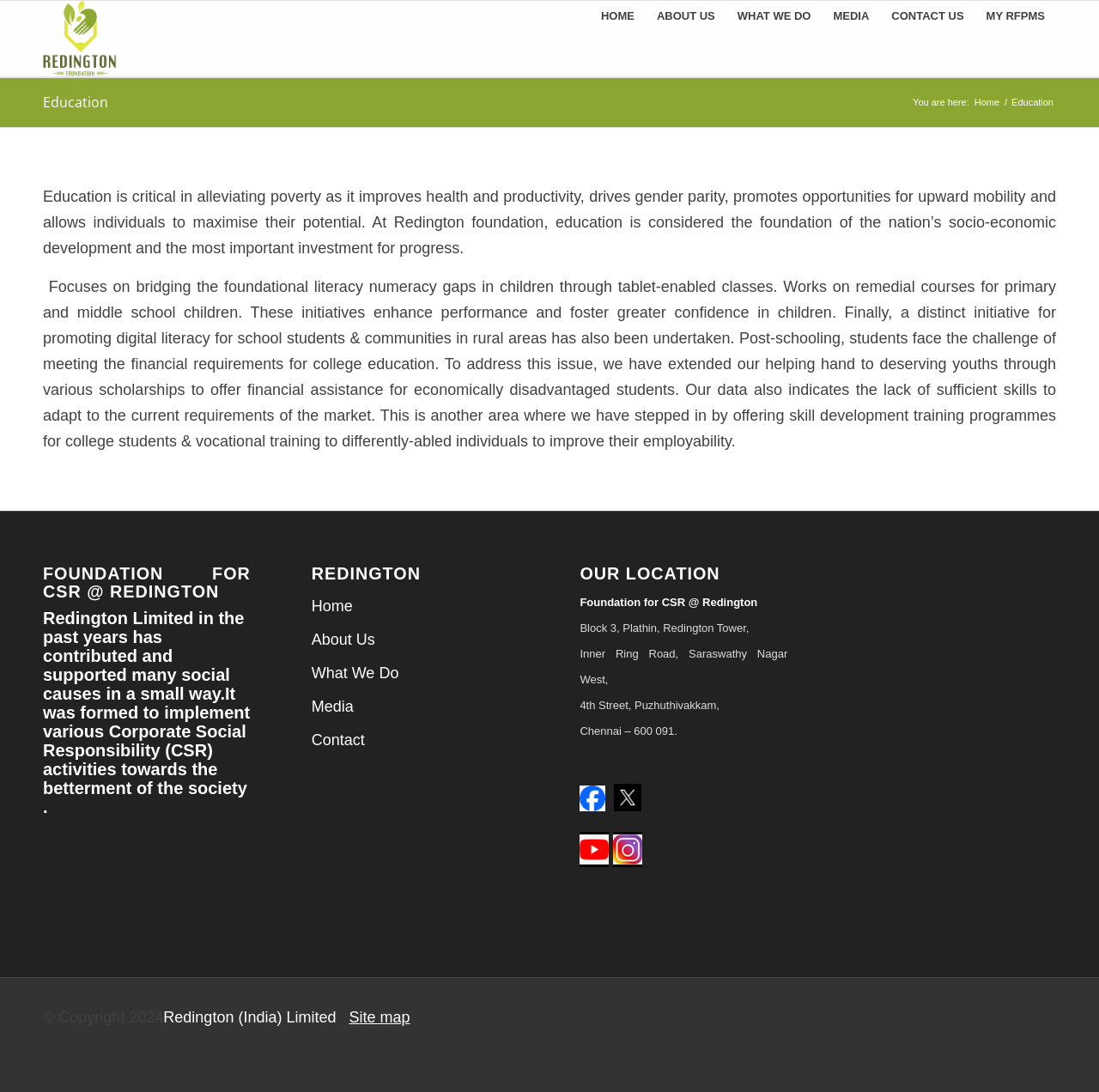Pinpoint the bounding box coordinates of the area that must be clicked to complete this instruction: "Go to the Contact page".

None